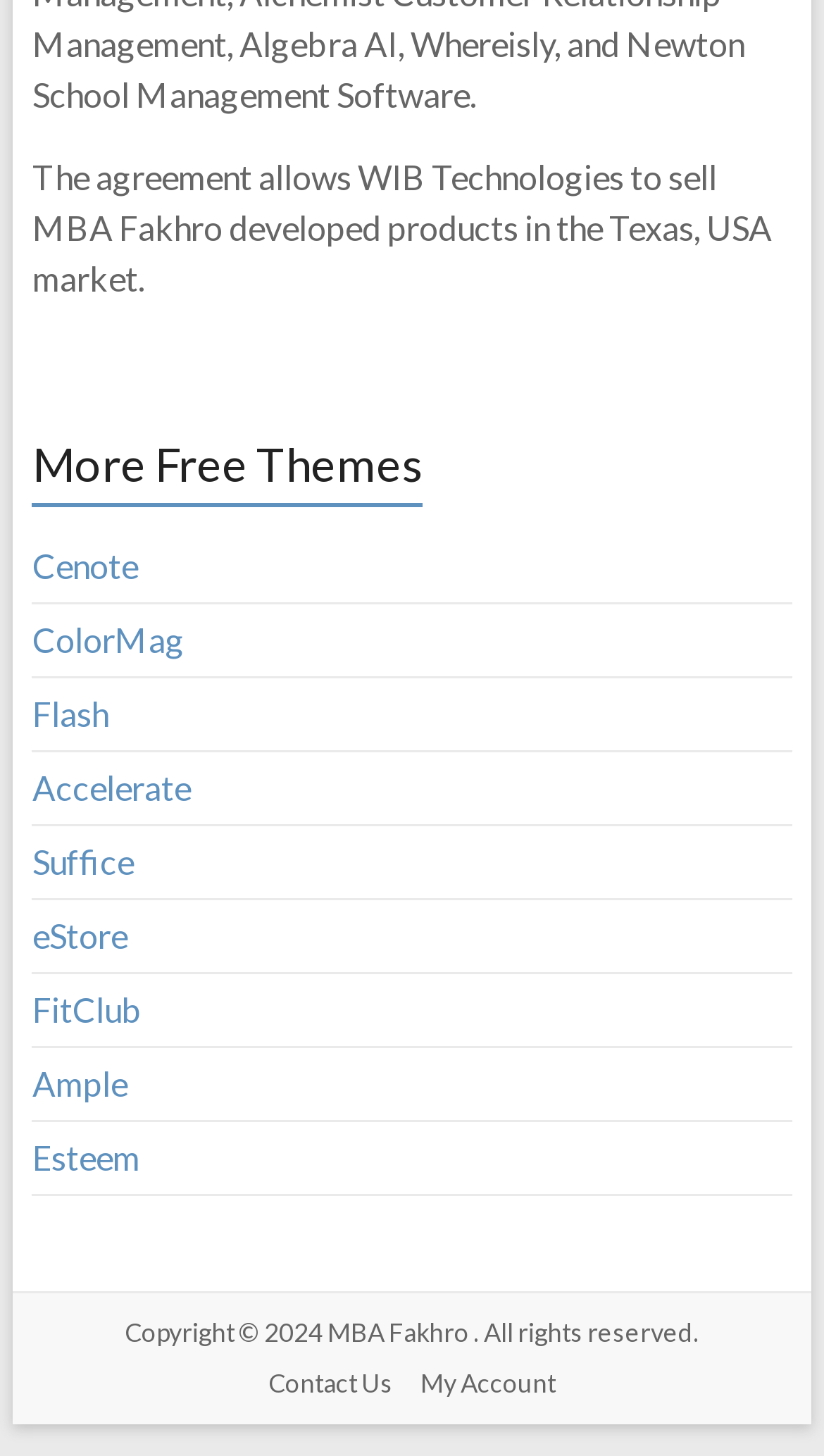Please specify the bounding box coordinates of the clickable section necessary to execute the following command: "visit the Contact Us page".

[0.313, 0.932, 0.49, 0.961]